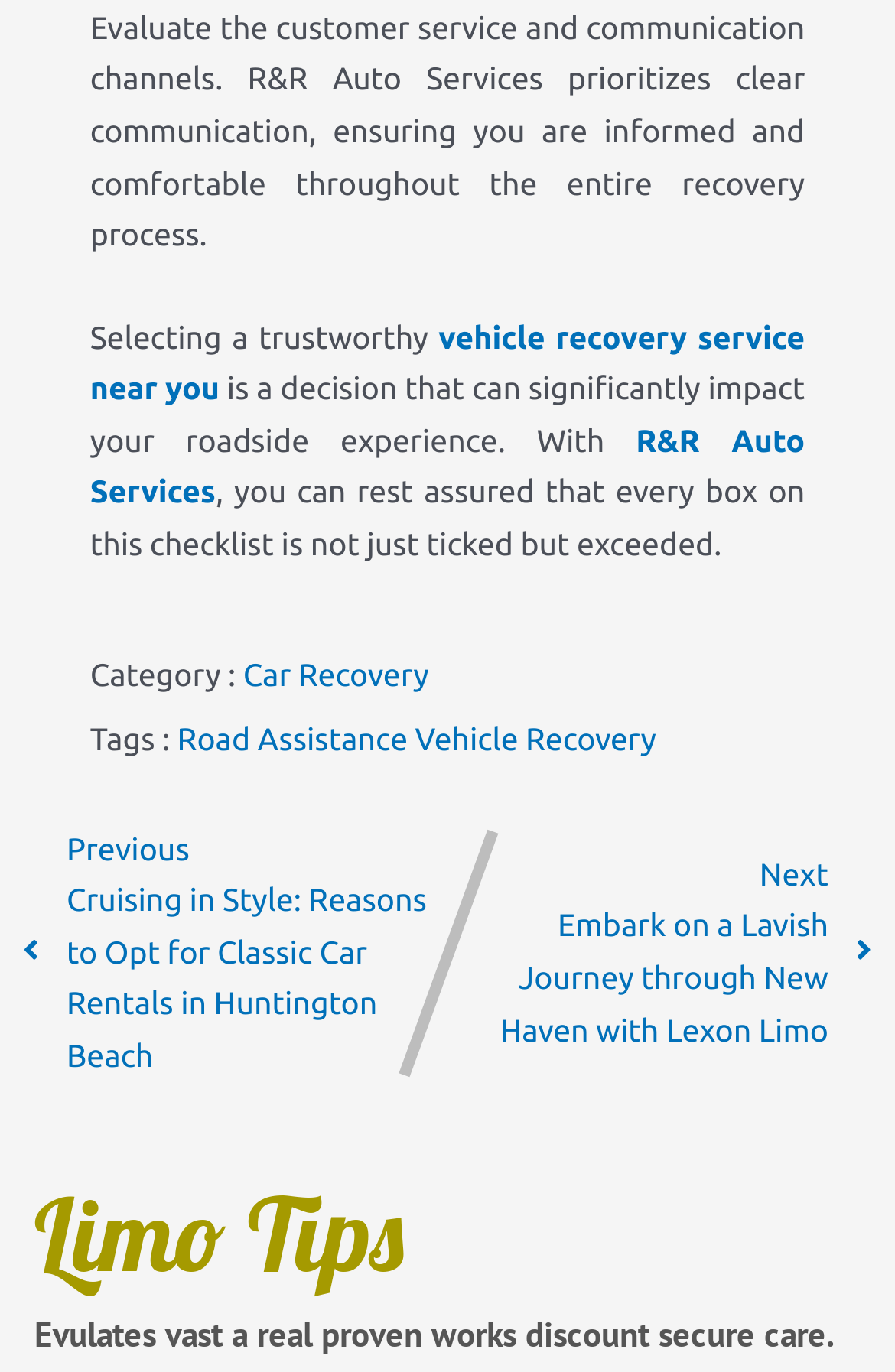What is the purpose of R&R Auto Services?
Based on the image, answer the question in a detailed manner.

According to the webpage, R&R Auto Services prioritizes clear communication to ensure customers are informed and comfortable throughout the entire recovery process.